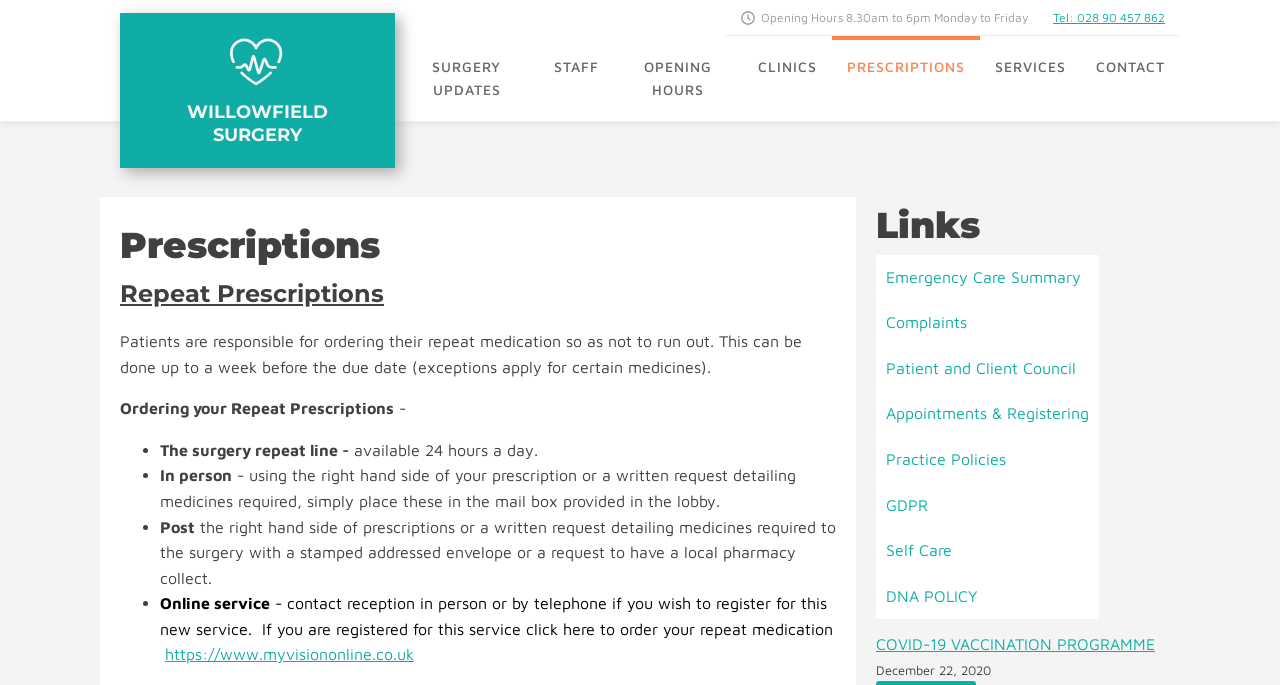Bounding box coordinates must be specified in the format (top-left x, top-left y, bottom-right x, bottom-right y). All values should be floating point numbers between 0 and 1. What are the bounding box coordinates of the UI element described as: Patient and Client Council

[0.684, 0.505, 0.859, 0.571]